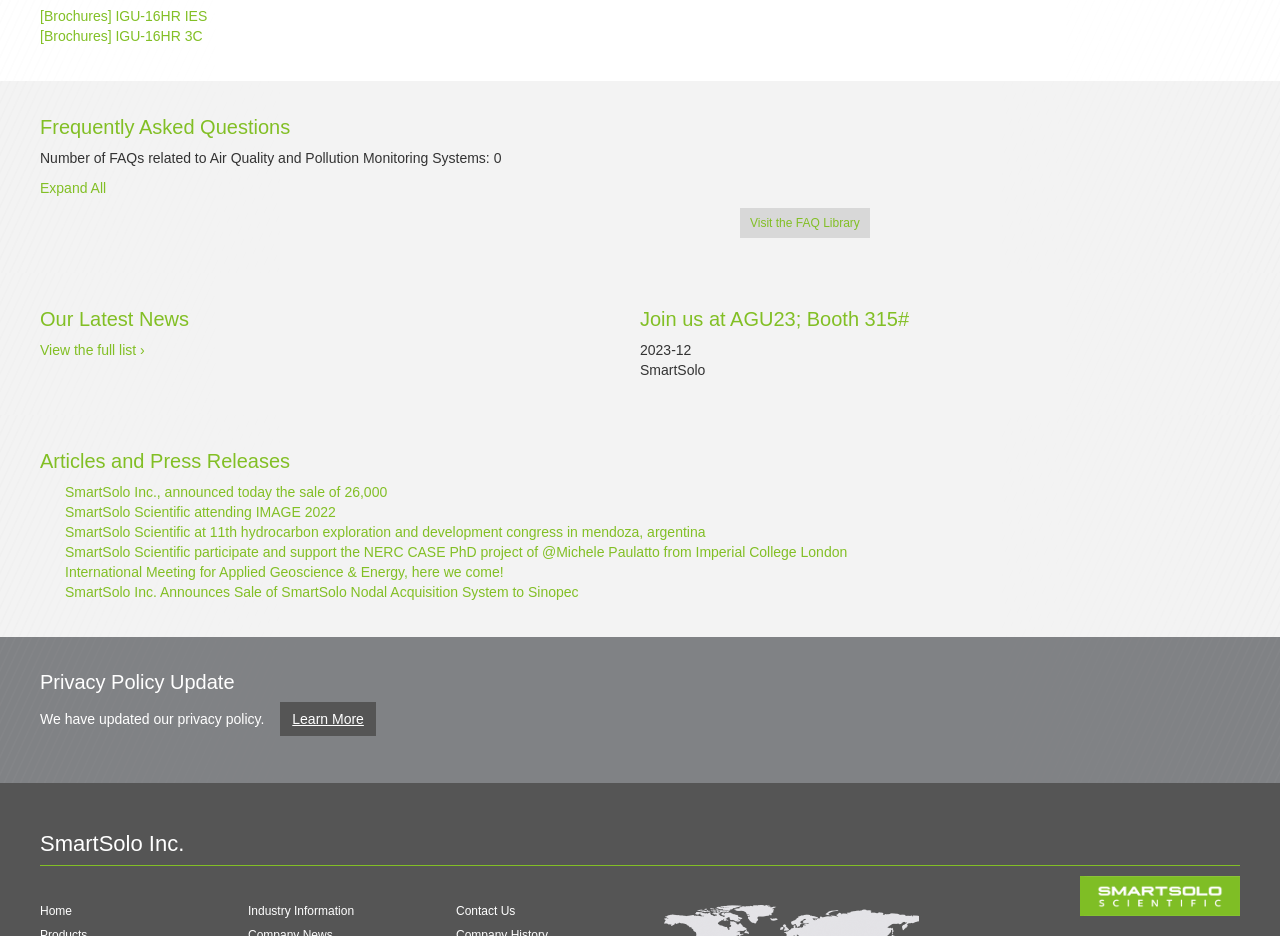Find the bounding box coordinates of the element to click in order to complete this instruction: "Share via Facebook". The bounding box coordinates must be four float numbers between 0 and 1, denoted as [left, top, right, bottom].

None